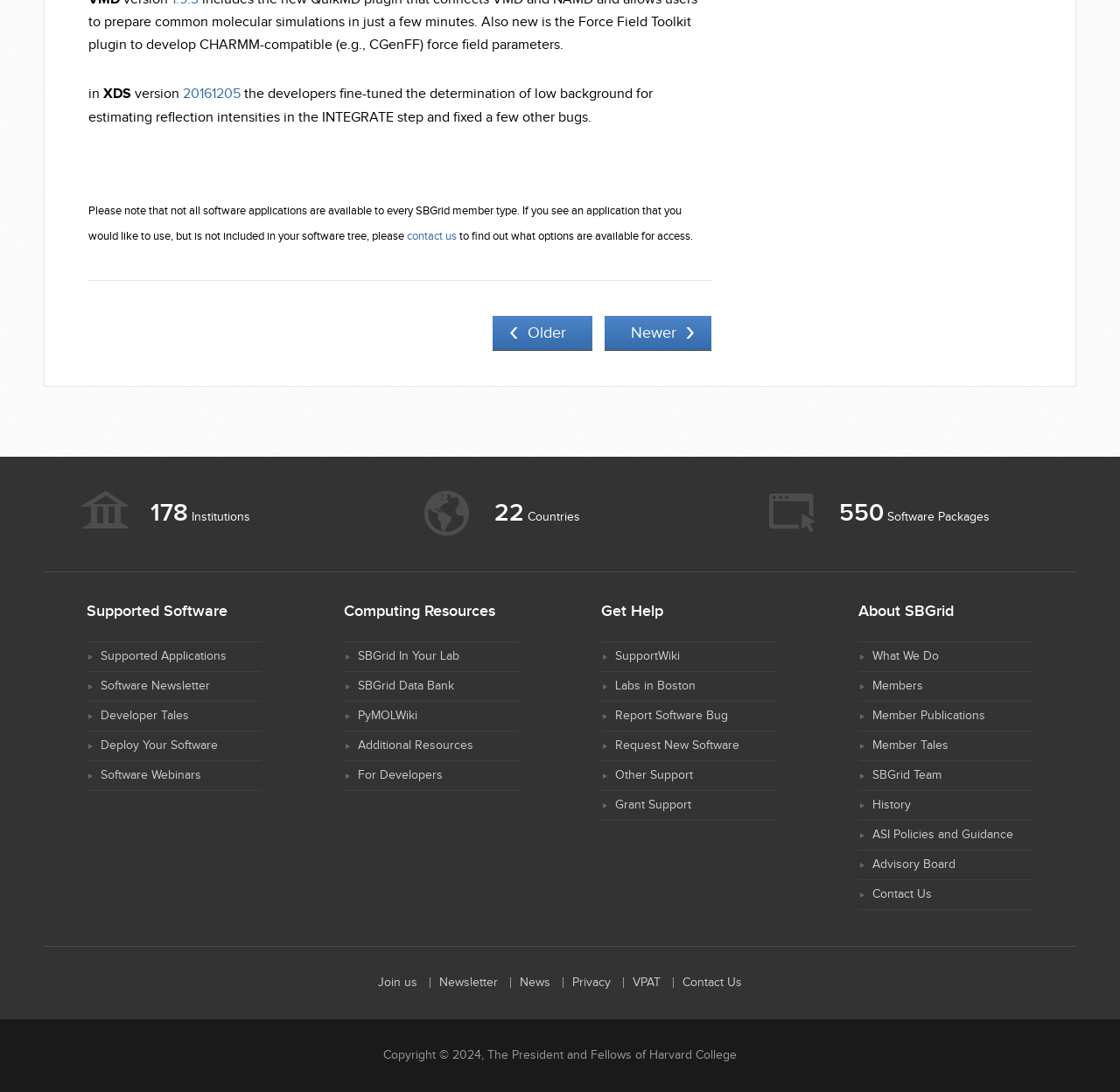Locate the bounding box coordinates of the element that should be clicked to execute the following instruction: "Get help from support wiki".

[0.549, 0.595, 0.607, 0.608]